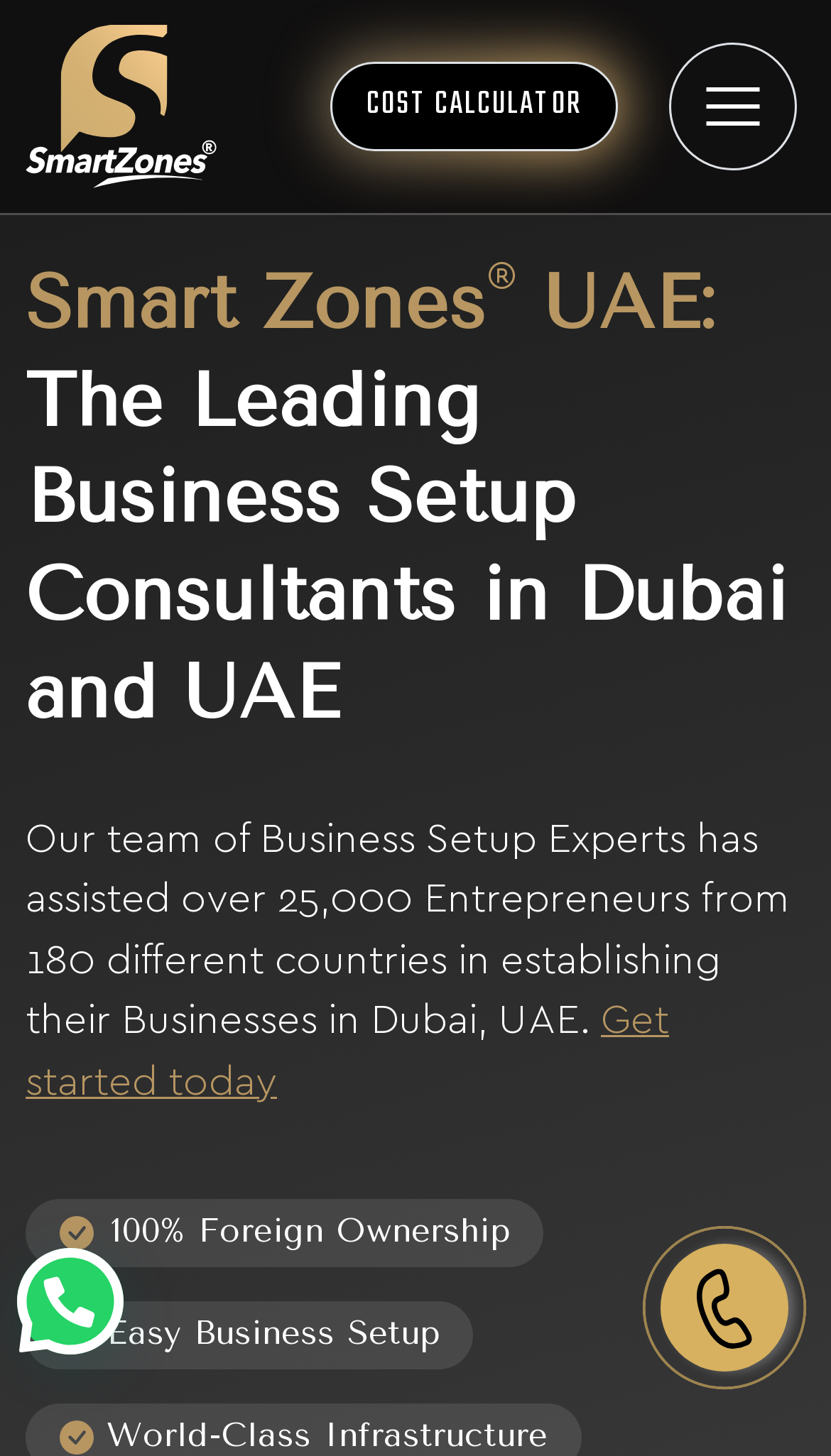Create an elaborate caption for the webpage.

The webpage is about Smart Zones UAE, a business setup consulting service in Dubai. At the top left corner, there is a logo of Smart Zones UAE, accompanied by a link to the logo. To the right of the logo, there is a link to a cost calculator. On the top right corner, there is a button with an image, which appears to be a menu button.

Below the top section, there is a large heading that reads "Smart Zones UAE: The Leading Business Setup Consultants in Dubai and UAE". The heading has a superscript symbol. Underneath the heading, there is a paragraph of text that describes the company's expertise in assisting entrepreneurs from various countries in setting up their businesses in Dubai and UAE.

Further down, there is a call-to-action link that says "Get started today". Below this link, there are three sections, each consisting of an image, a short text, and a brief description. The first section describes 100% foreign ownership, the second section describes easy business setup, and the third section describes world-class infrastructure.

At the bottom of the page, there is a checkbox and a link, which appears to be related to a terms and conditions or privacy policy agreement.